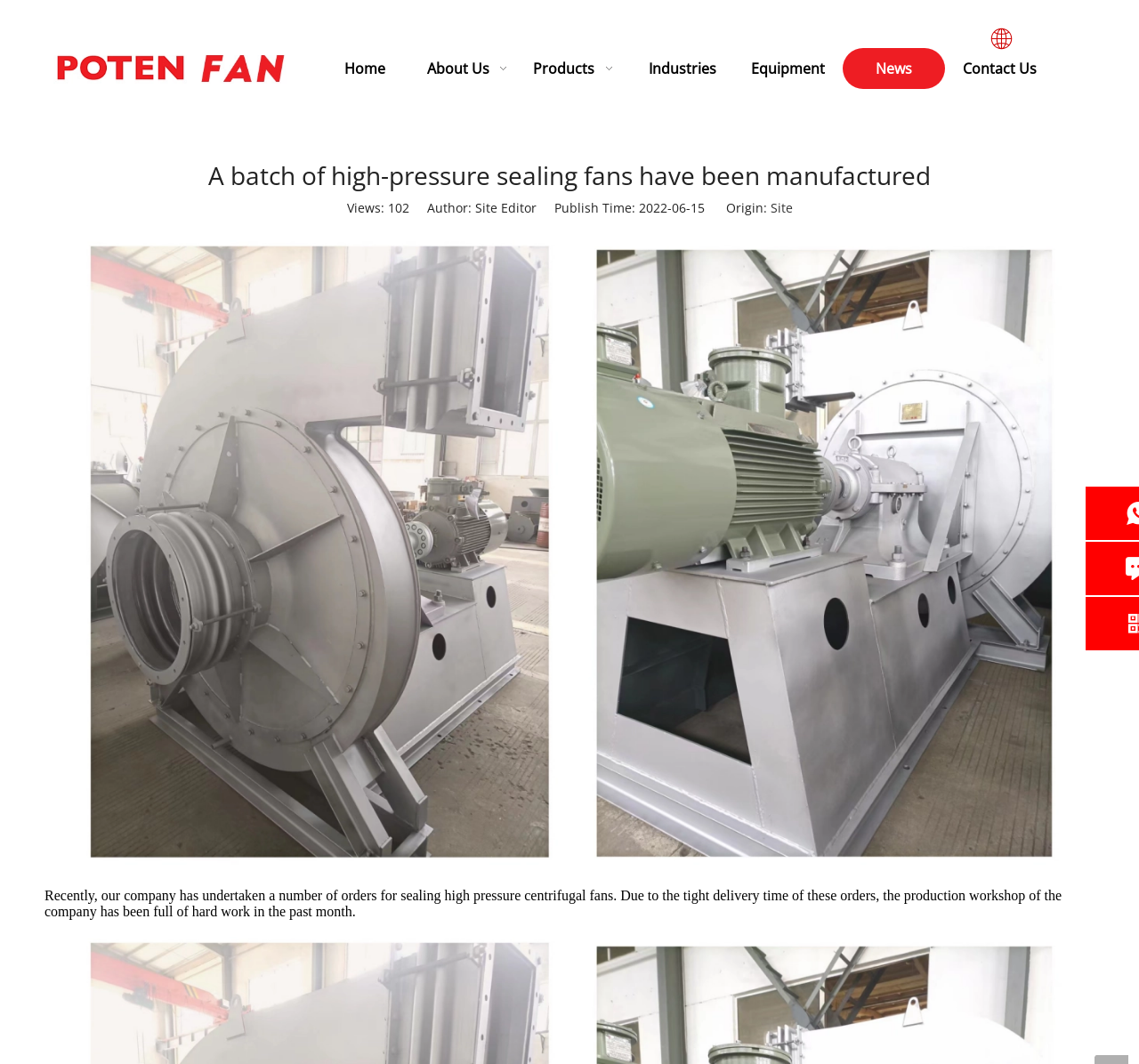Please find the bounding box coordinates of the clickable region needed to complete the following instruction: "View About Us". The bounding box coordinates must consist of four float numbers between 0 and 1, i.e., [left, top, right, bottom].

[0.368, 0.045, 0.458, 0.084]